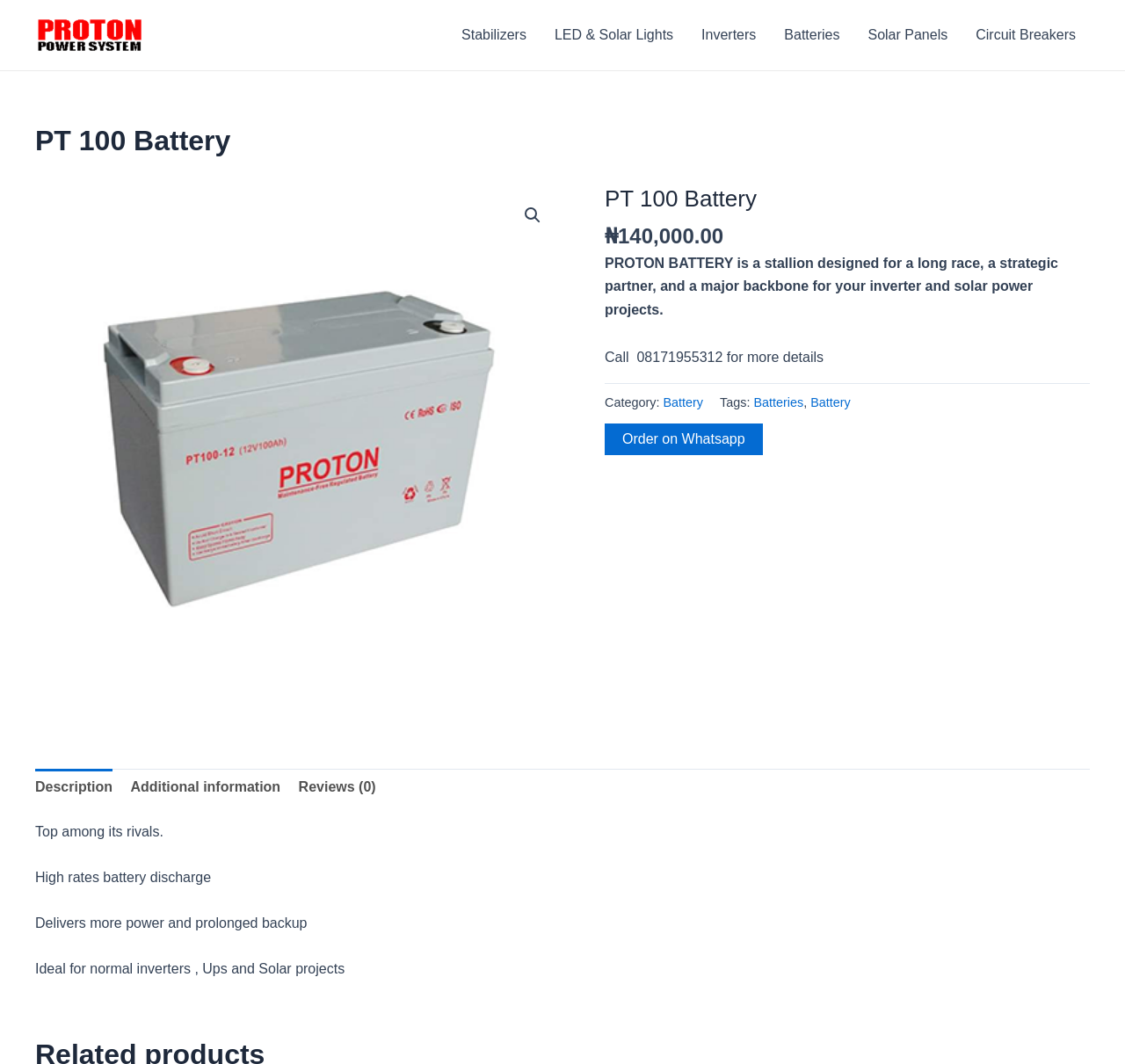Write an elaborate caption that captures the essence of the webpage.

The webpage is about the PT 100 Battery, a product from Proton Power System. At the top left, there is a logo of Proton Power System, accompanied by a link to the company's website. Below the logo, there is a navigation menu with links to various categories, including Stabilizers, LED & Solar Lights, Inverters, Batteries, Solar Panels, and Circuit Breakers.

The main content of the page is divided into two sections. On the left, there is an image of the PT 100 Battery, with a search icon and a link to the product details above it. On the right, there is a heading that reads "PT 100 Battery" followed by the product's price, ₦140,000.00.

Below the price, there is a brief description of the product, highlighting its features and benefits. The description is followed by a call-to-action, "Call 08171955312 for more details". The product's category and tags are listed below, with links to related products.

There is a button to "Order on Whatsapp" below the product information. Further down, there is a tab list with three tabs: Description, Additional information, and Reviews (0). The Description tab is currently selected, and it displays a brief overview of the product's features, including its high discharge rate, prolonged backup, and suitability for various projects.

Overall, the webpage provides detailed information about the PT 100 Battery, including its features, price, and benefits, as well as options to order the product or learn more about it.